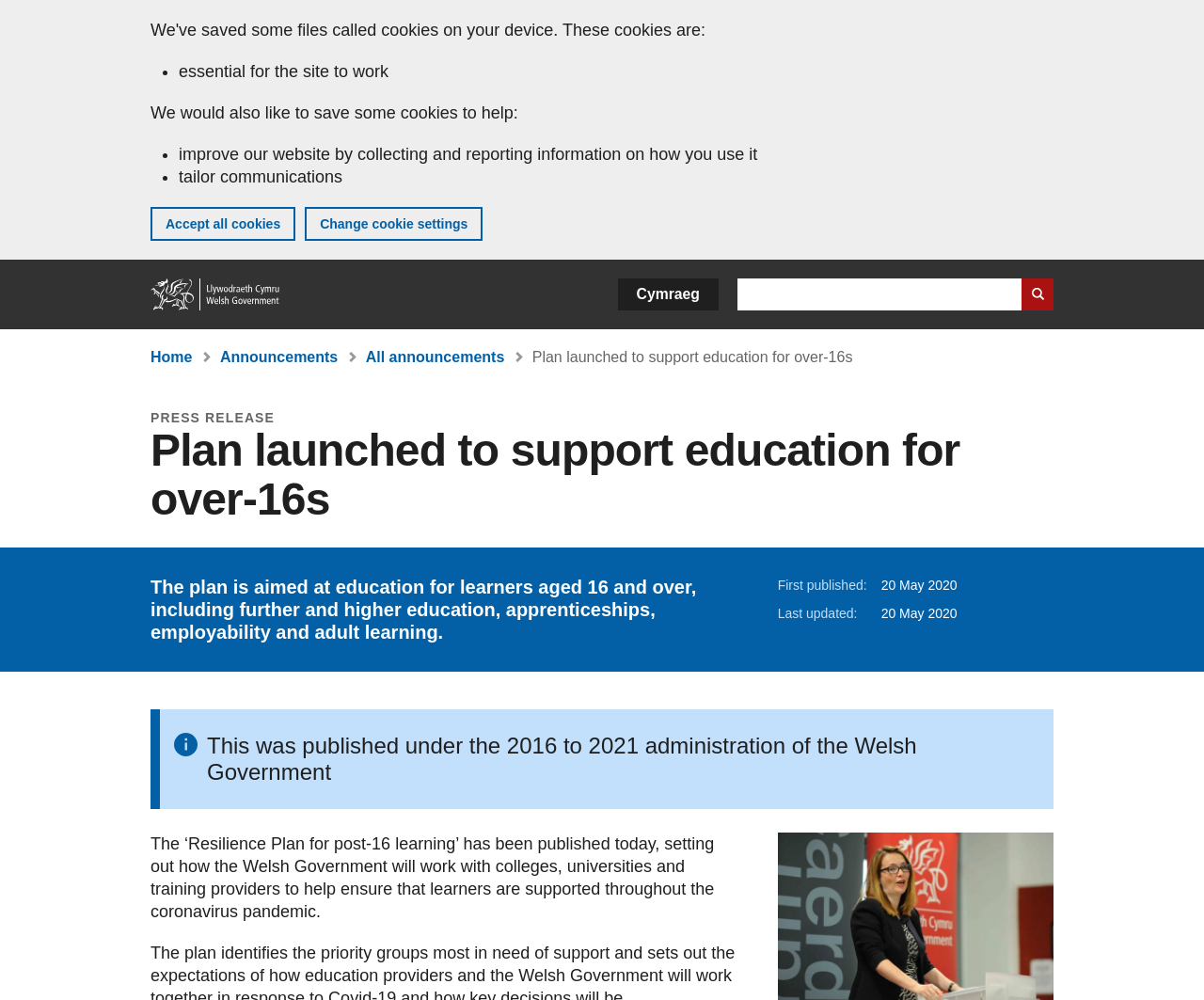Please identify the bounding box coordinates of the region to click in order to complete the task: "Go to Home". The coordinates must be four float numbers between 0 and 1, specified as [left, top, right, bottom].

[0.125, 0.278, 0.234, 0.31]